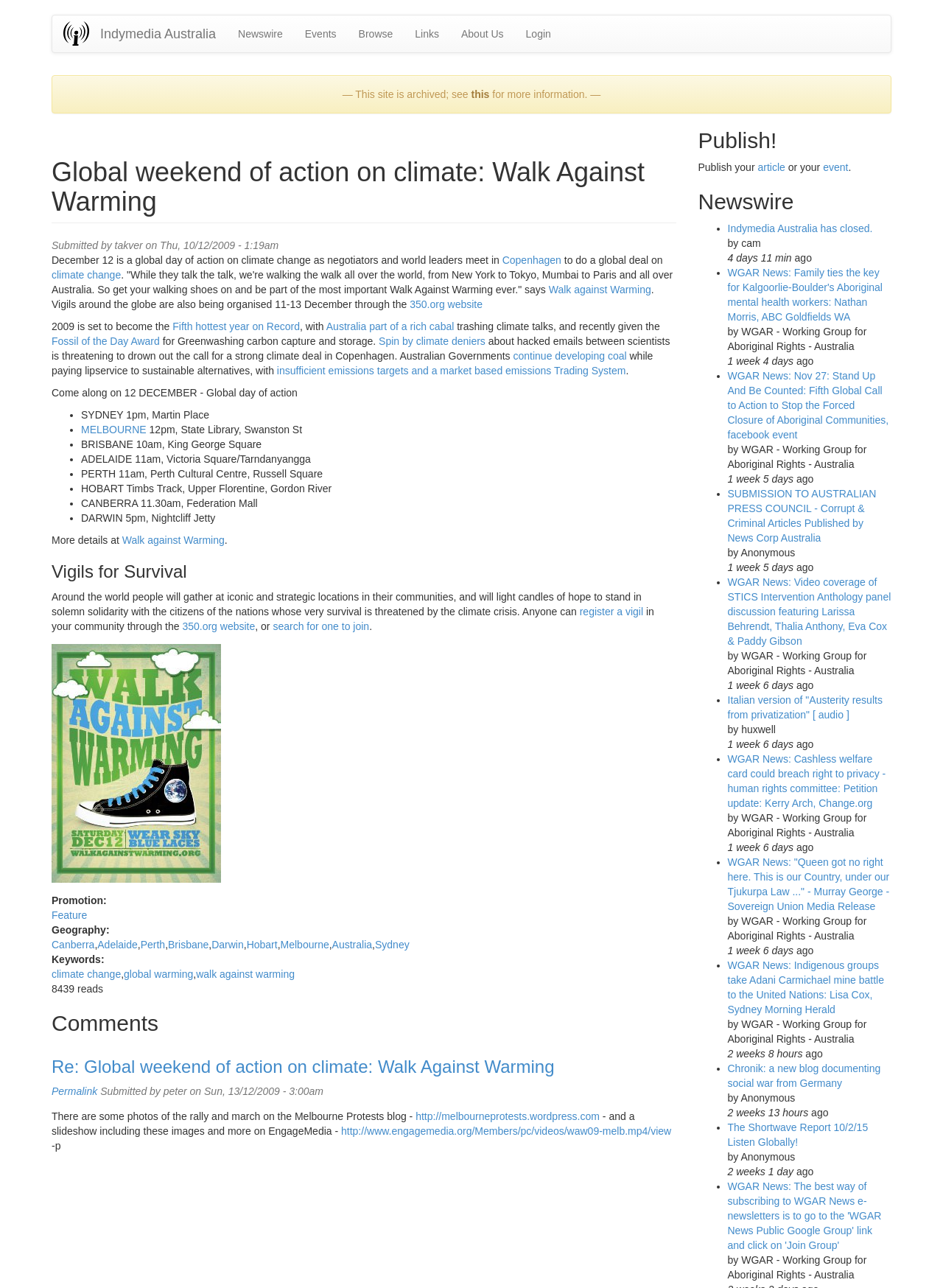Provide the bounding box coordinates of the HTML element this sentence describes: "register a vigil". The bounding box coordinates consist of four float numbers between 0 and 1, i.e., [left, top, right, bottom].

[0.615, 0.47, 0.682, 0.479]